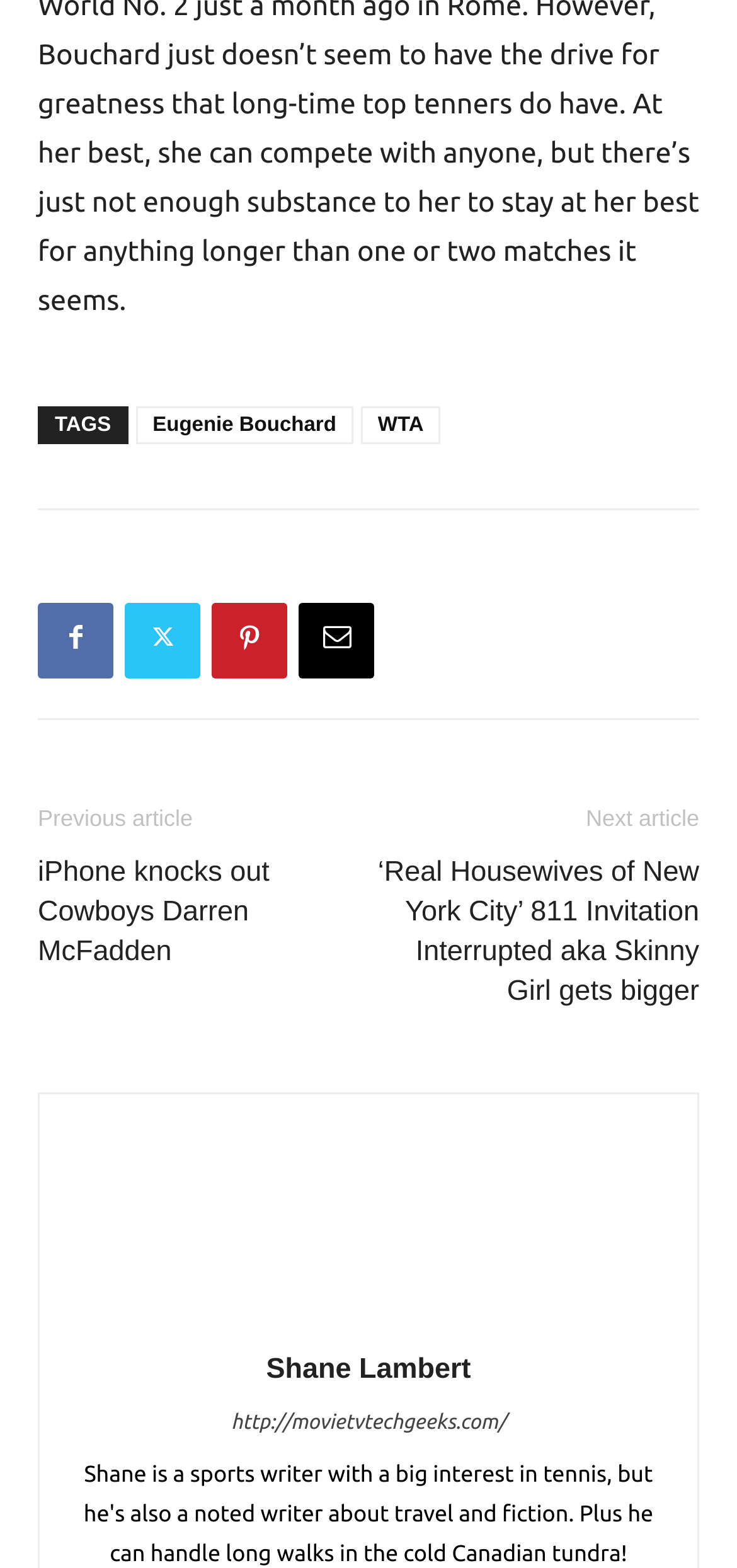Determine the bounding box coordinates in the format (top-left x, top-left y, bottom-right x, bottom-right y). Ensure all values are floating point numbers between 0 and 1. Identify the bounding box of the UI element described by: Shane Lambert

[0.361, 0.862, 0.639, 0.883]